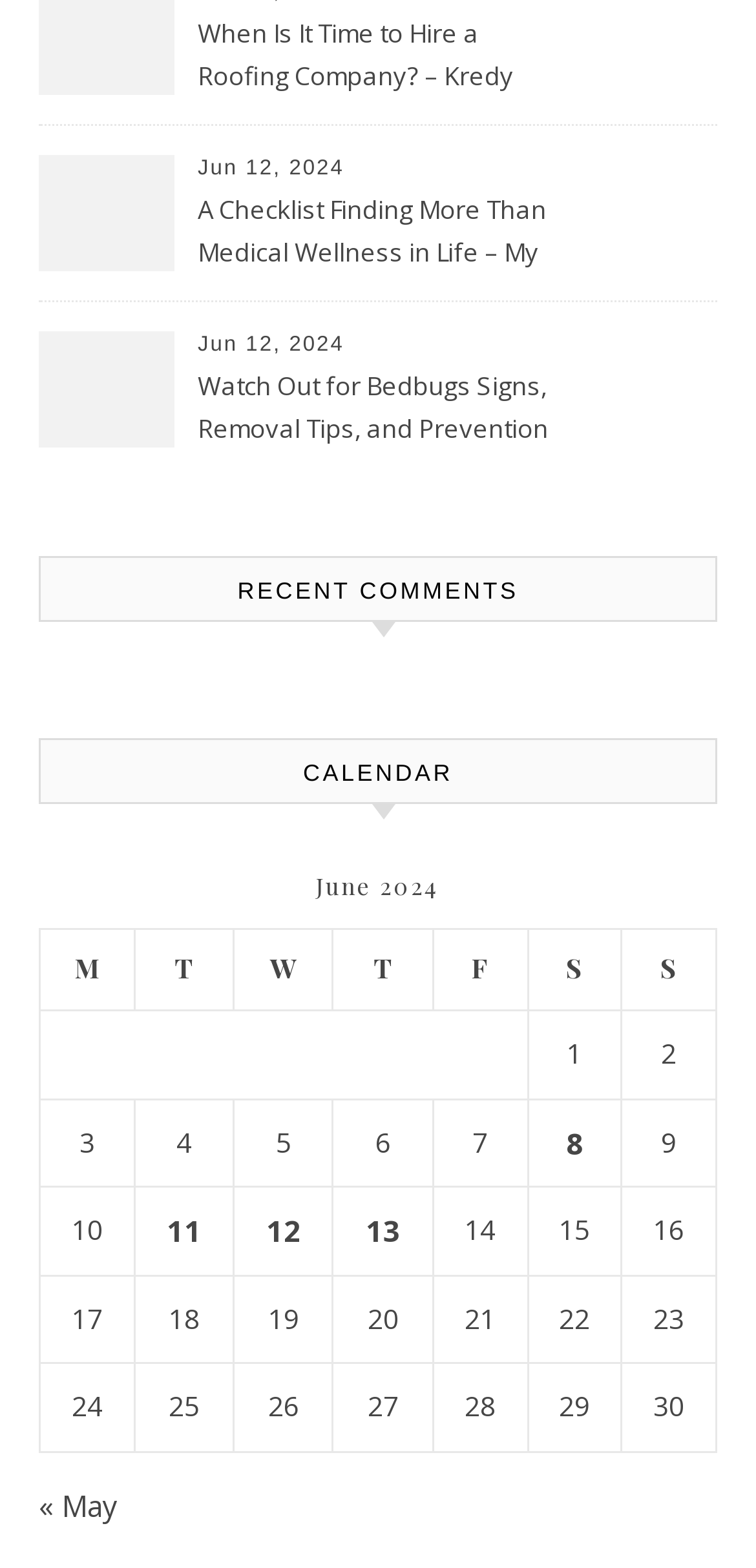Please identify the bounding box coordinates of the clickable area that will allow you to execute the instruction: "Read the posts published on June 12, 2024".

[0.309, 0.757, 0.441, 0.813]